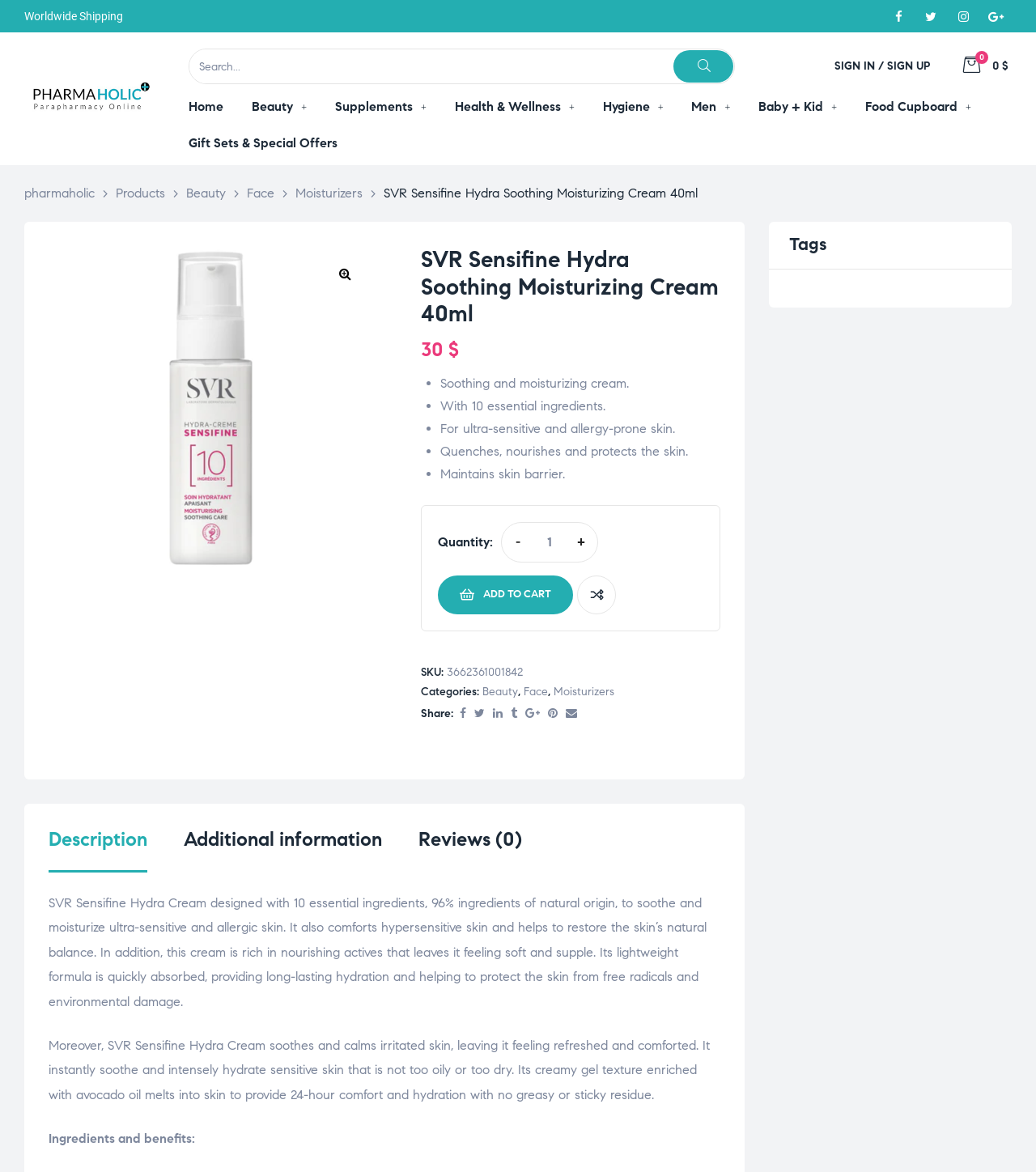Please identify the bounding box coordinates of the element's region that should be clicked to execute the following instruction: "Search for products". The bounding box coordinates must be four float numbers between 0 and 1, i.e., [left, top, right, bottom].

[0.182, 0.041, 0.71, 0.072]